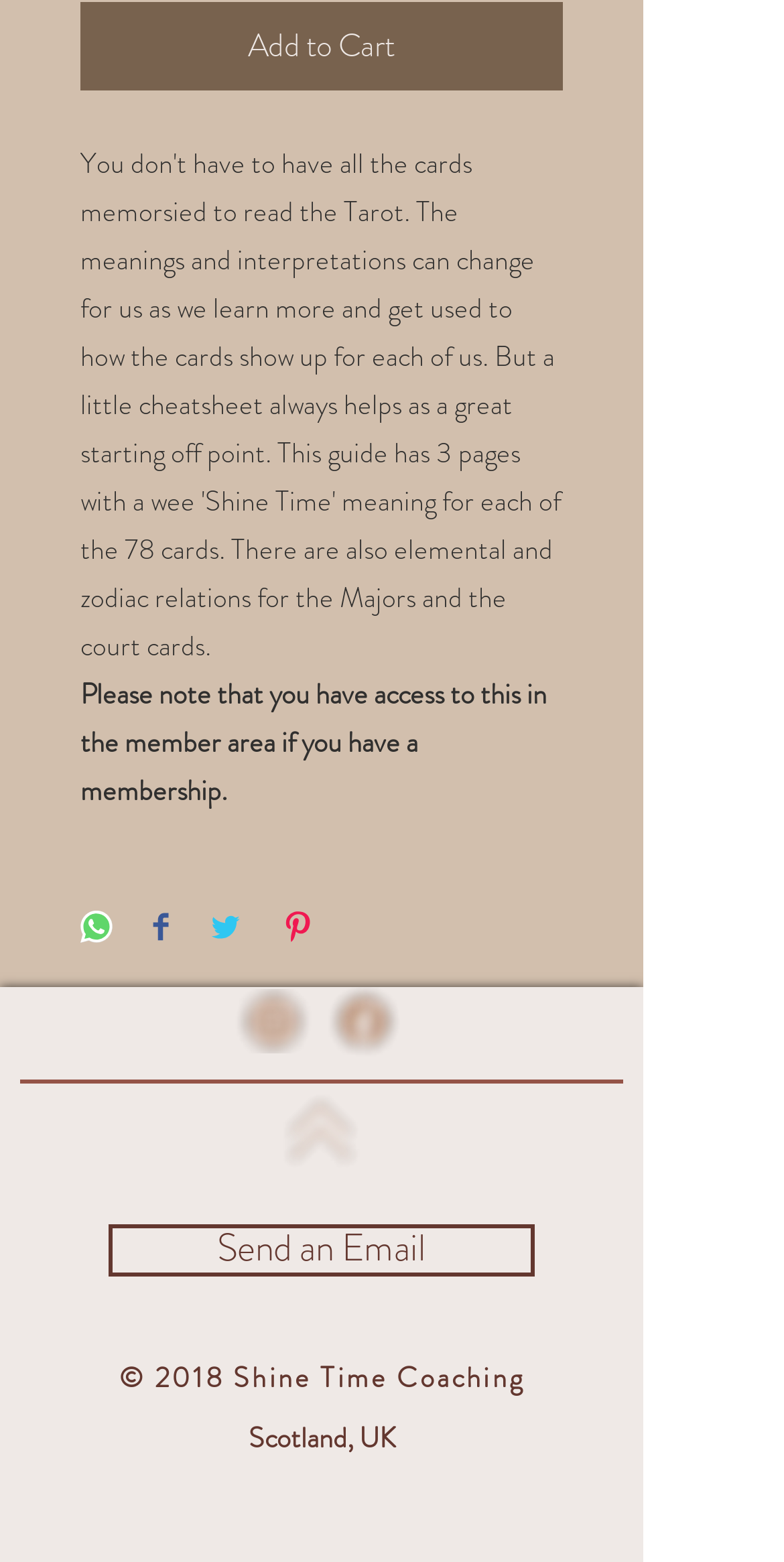Provide a short answer using a single word or phrase for the following question: 
What is the position of the 'Add to Cart' button?

Top left